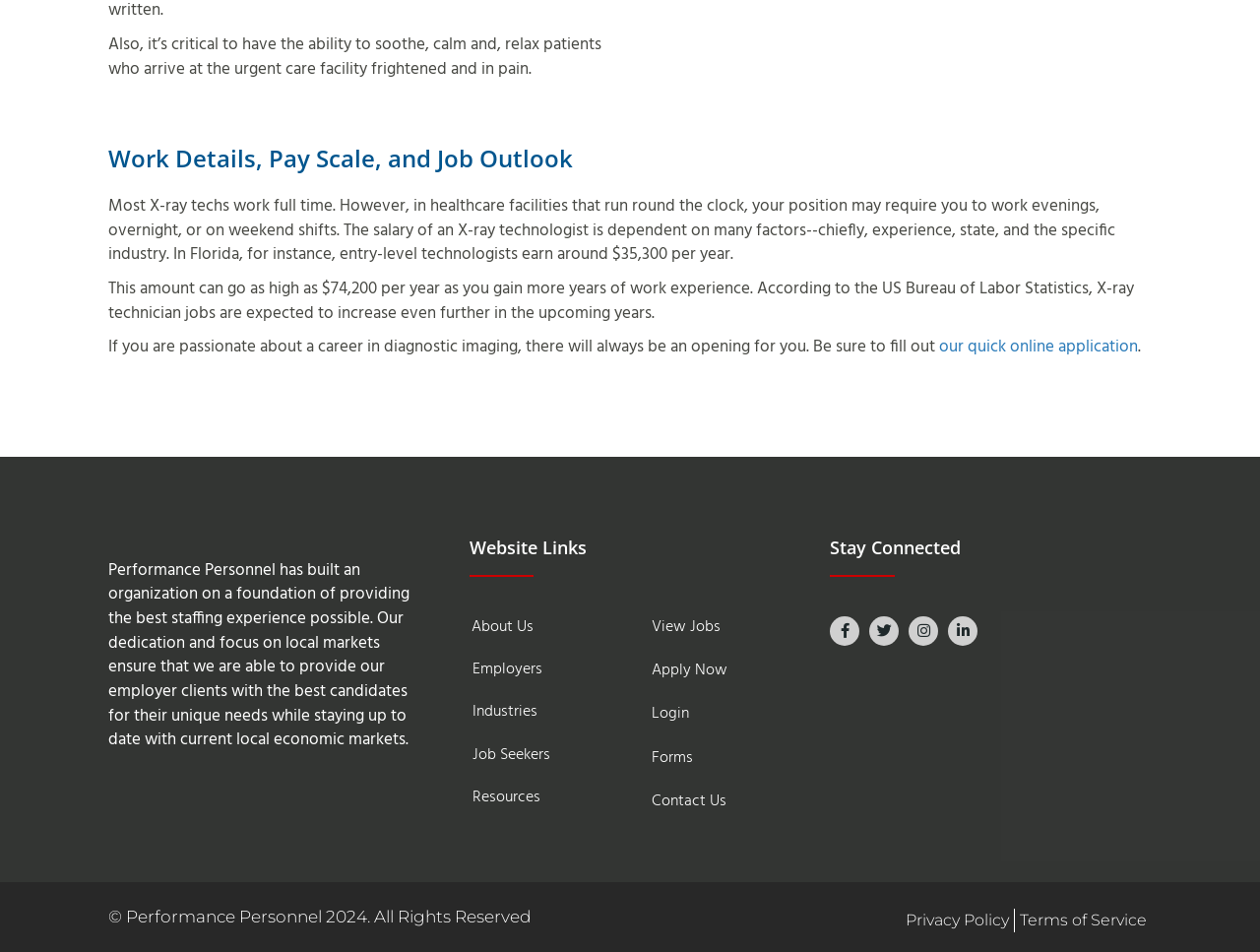Show the bounding box coordinates of the element that should be clicked to complete the task: "Apply now".

[0.506, 0.683, 0.628, 0.727]